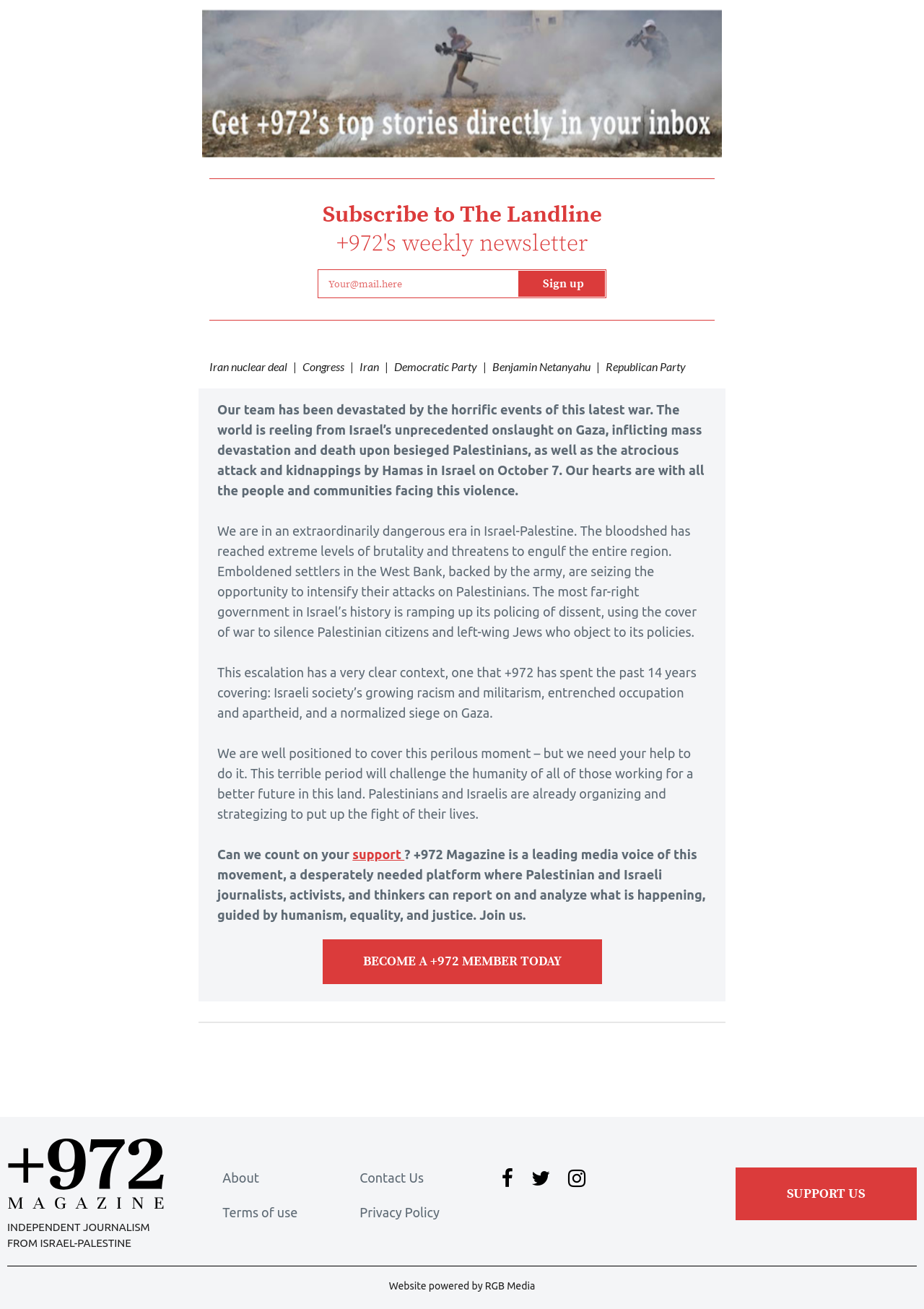Provide a short answer using a single word or phrase for the following question: 
What is the topic of the article?

Israel-Palestine conflict